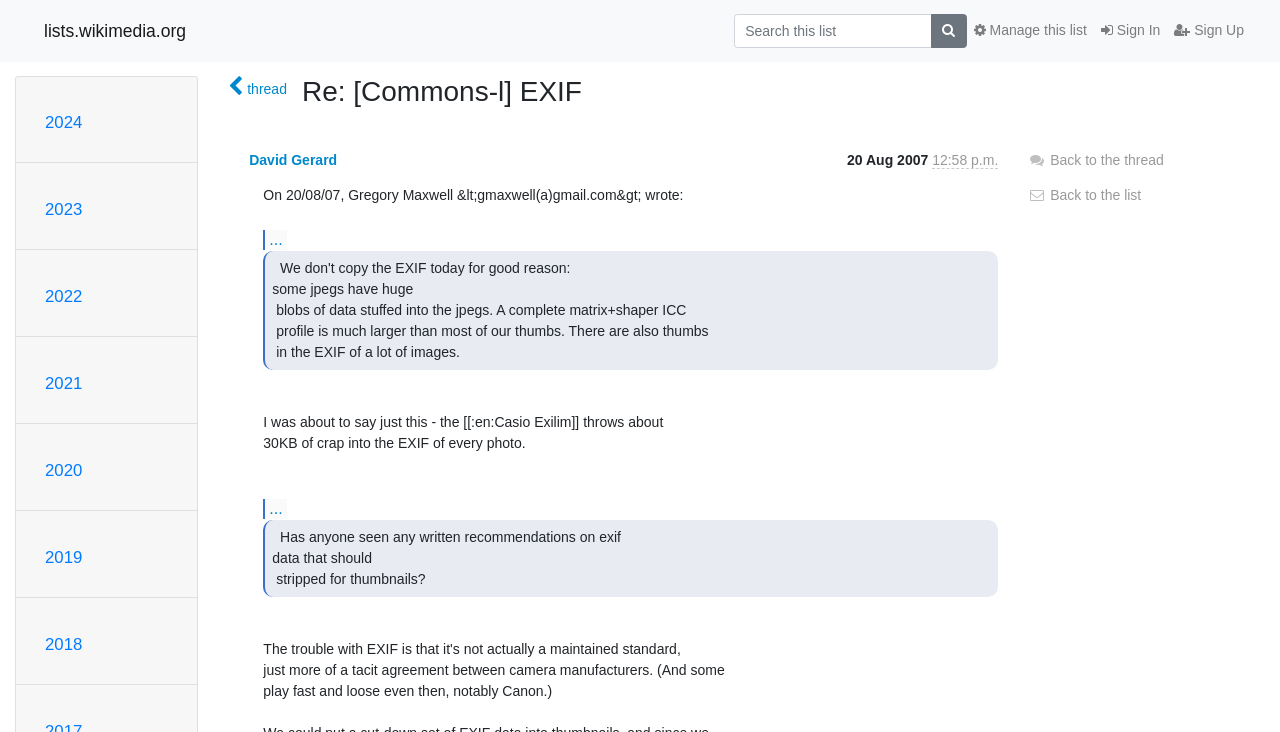What is the purpose of the search box?
Look at the screenshot and respond with one word or a short phrase.

Search this list